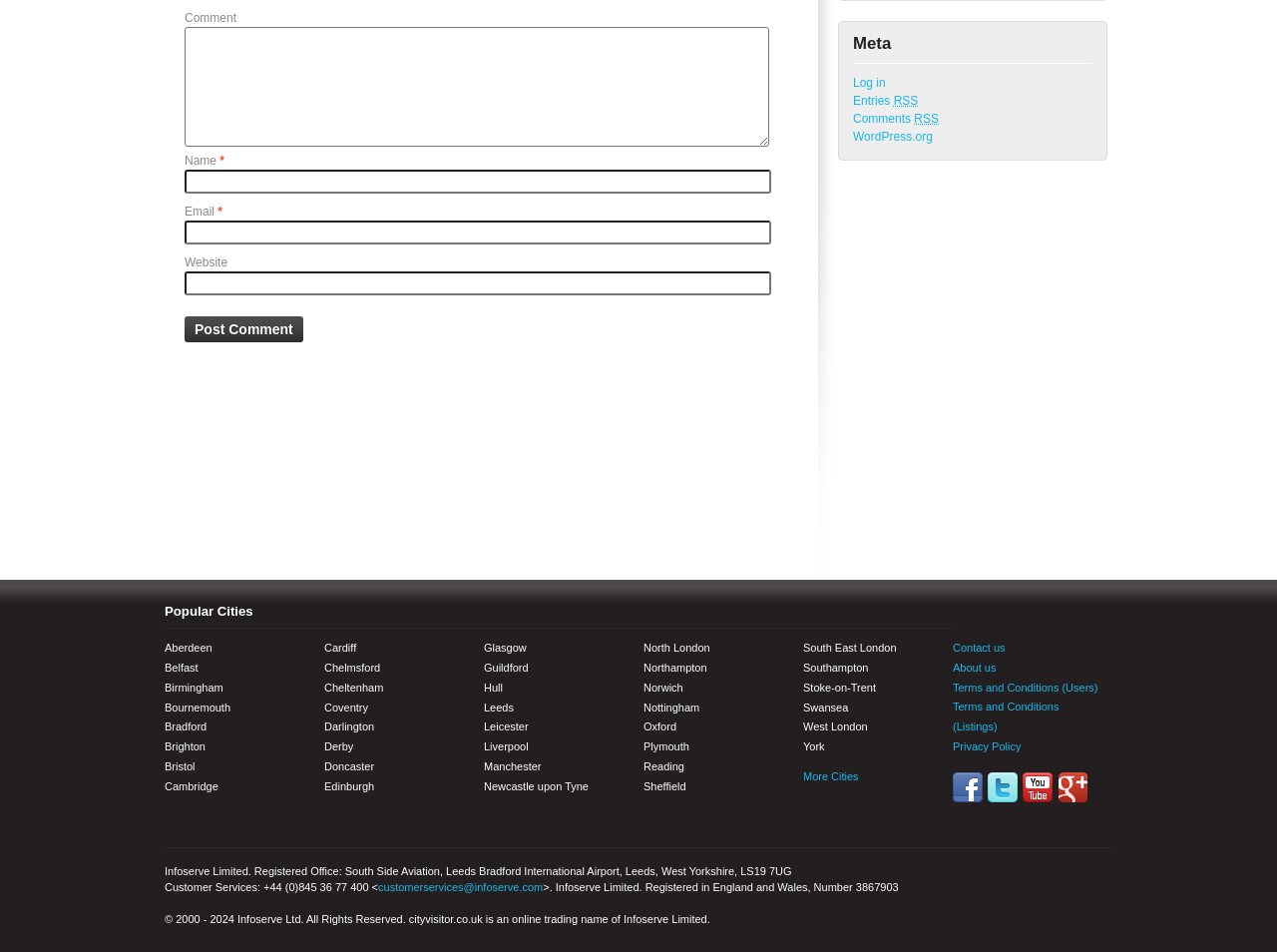Locate the bounding box coordinates of the clickable part needed for the task: "View popular cities".

[0.129, 0.635, 0.746, 0.661]